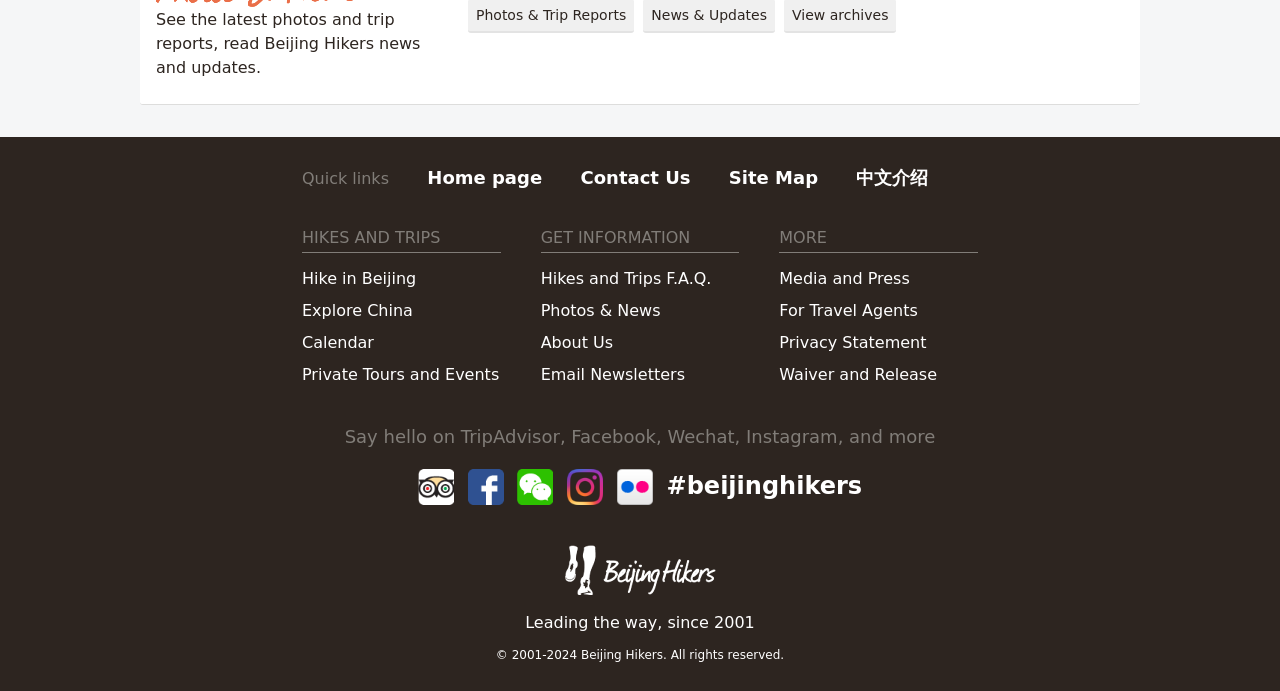Find the bounding box coordinates of the area to click in order to follow the instruction: "Click on Home page".

[0.334, 0.222, 0.424, 0.294]